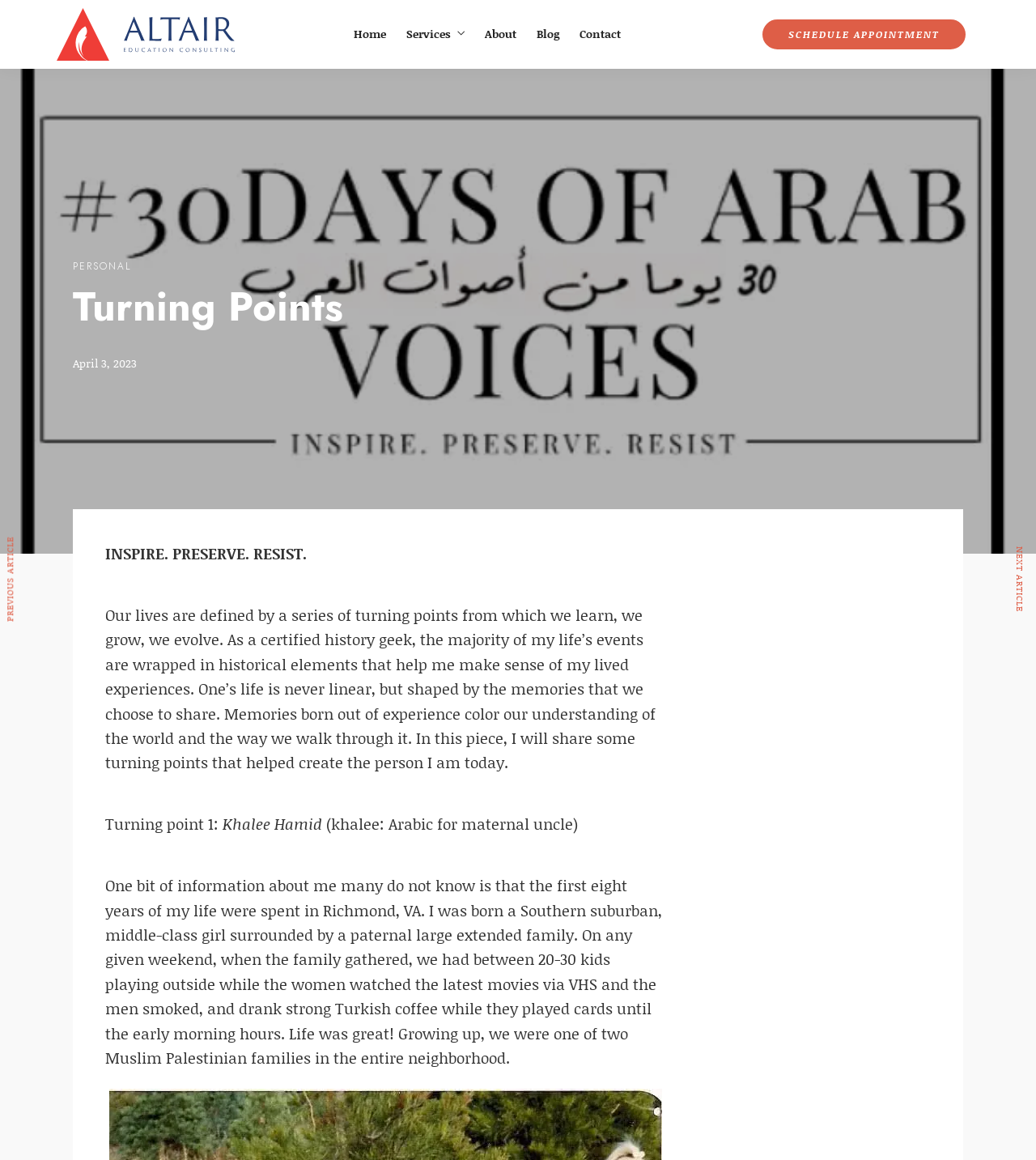Using the given description, provide the bounding box coordinates formatted as (top-left x, top-left y, bottom-right x, bottom-right y), with all values being floating point numbers between 0 and 1. Description: Personal

[0.07, 0.224, 0.127, 0.235]